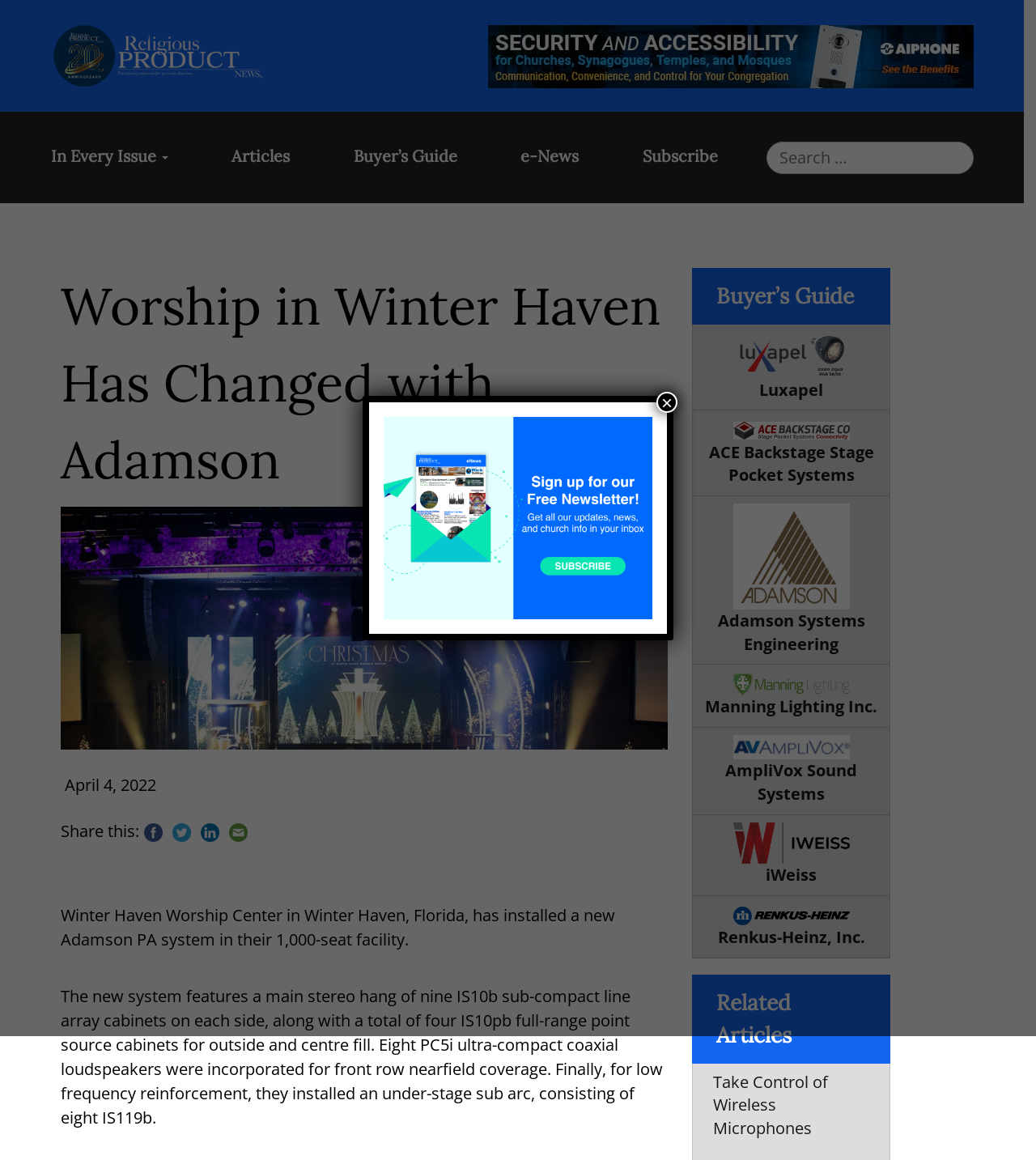Indicate the bounding box coordinates of the clickable region to achieve the following instruction: "Click on the 'Adamson Systems Engineering' link."

[0.669, 0.427, 0.859, 0.573]